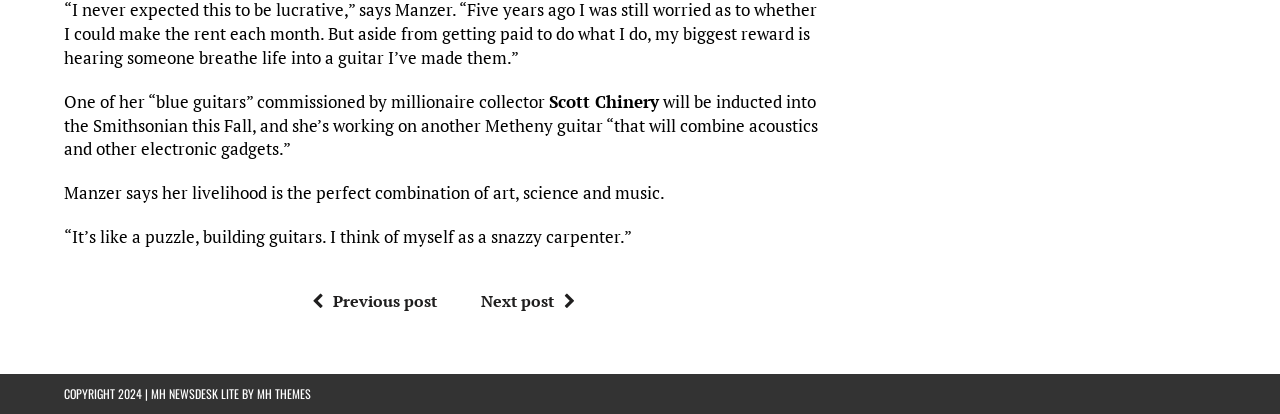Bounding box coordinates are specified in the format (top-left x, top-left y, bottom-right x, bottom-right y). All values are floating point numbers bounded between 0 and 1. Please provide the bounding box coordinate of the region this sentence describes: Previous post

[0.236, 0.7, 0.341, 0.753]